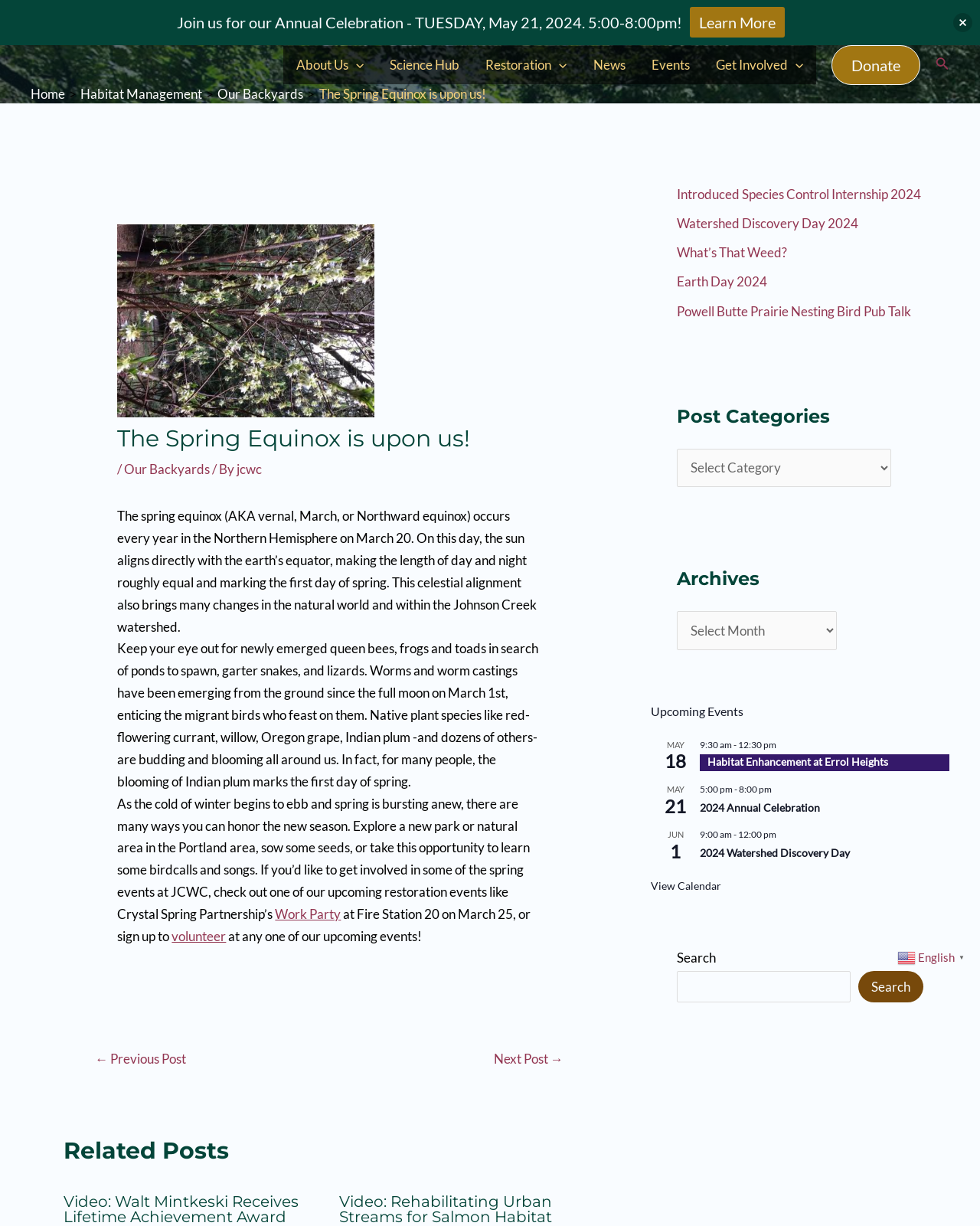Identify the bounding box coordinates of the clickable region to carry out the given instruction: "Search for something".

[0.955, 0.045, 0.969, 0.061]